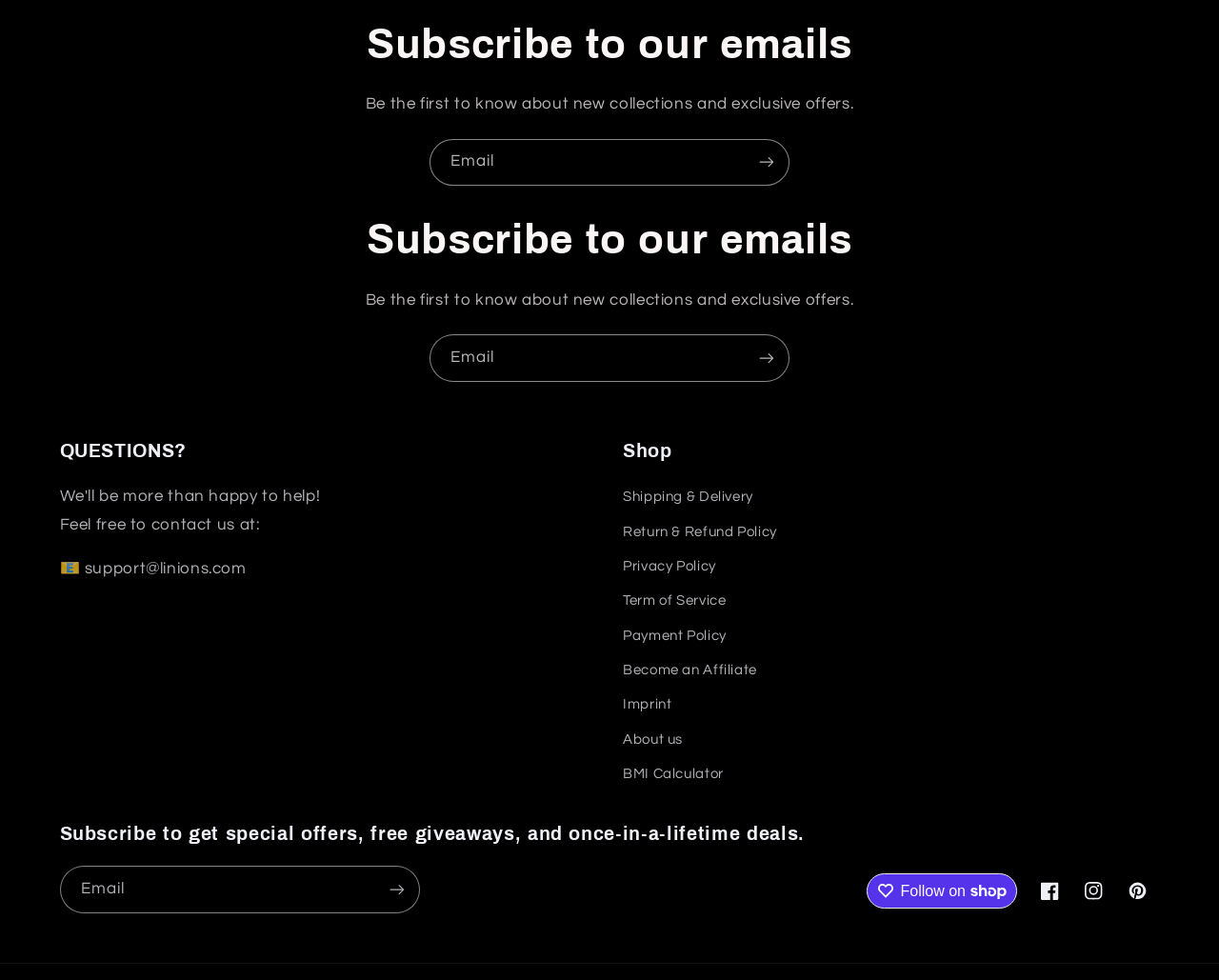Respond to the question with just a single word or phrase: 
How many social media links are present at the bottom of the webpage?

3